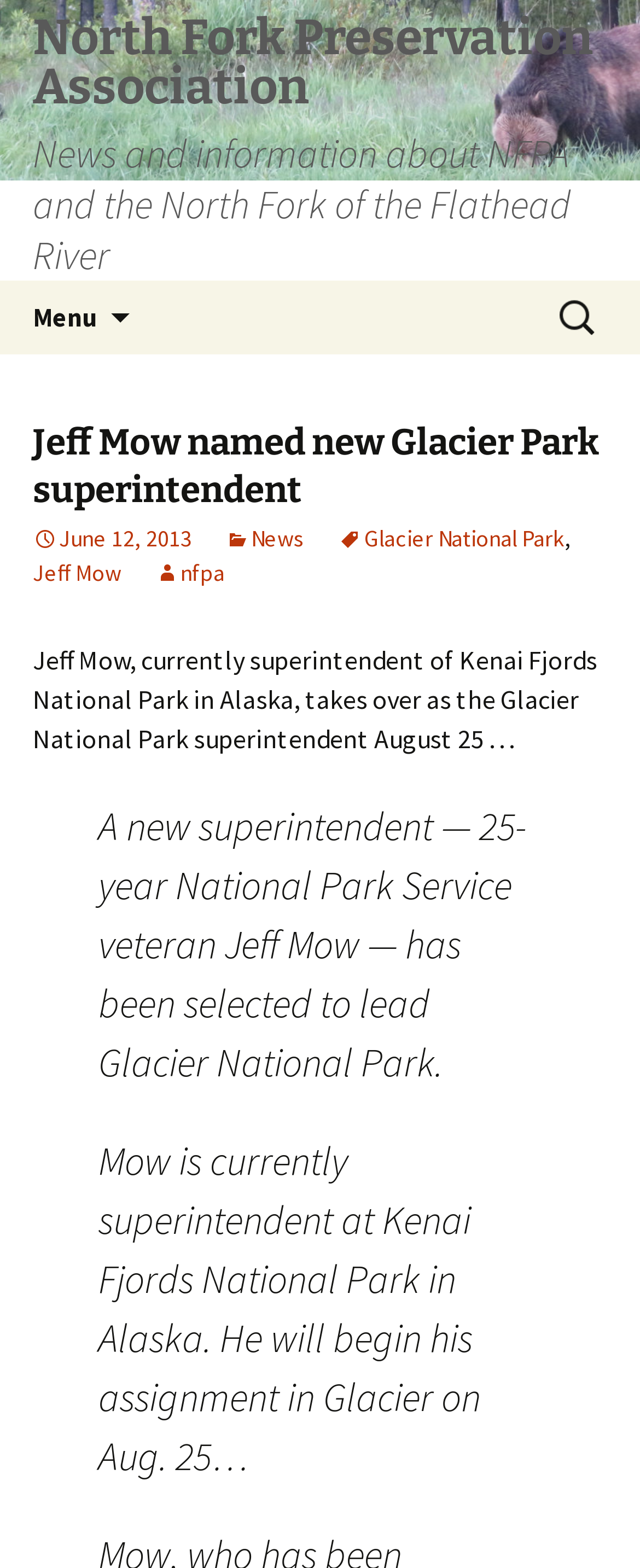Determine the bounding box coordinates for the UI element described. Format the coordinates as (top-left x, top-left y, bottom-right x, bottom-right y) and ensure all values are between 0 and 1. Element description: News

[0.351, 0.334, 0.477, 0.353]